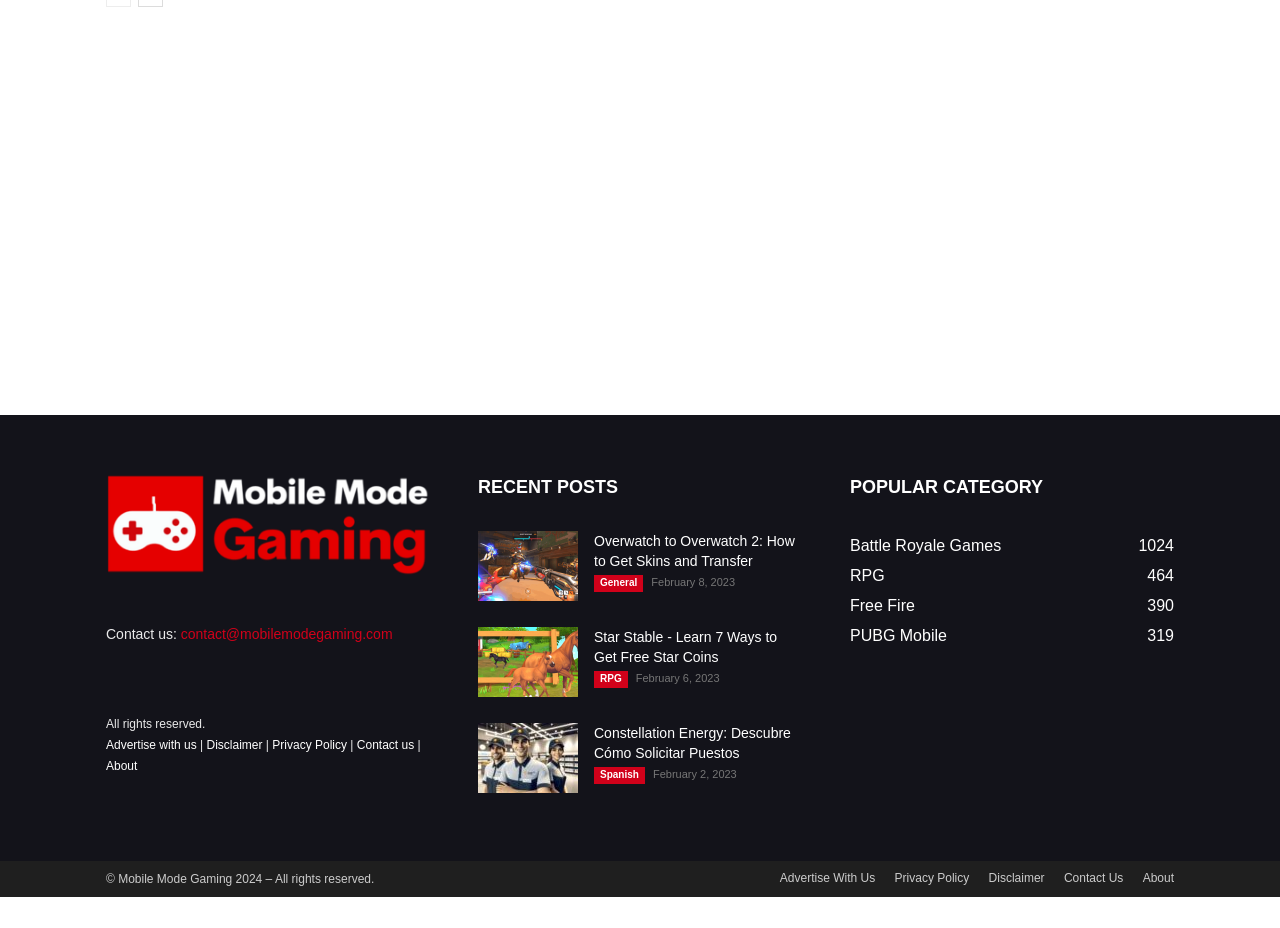Answer the question using only one word or a concise phrase: What is the contact email address?

contact@mobilemodegaming.com